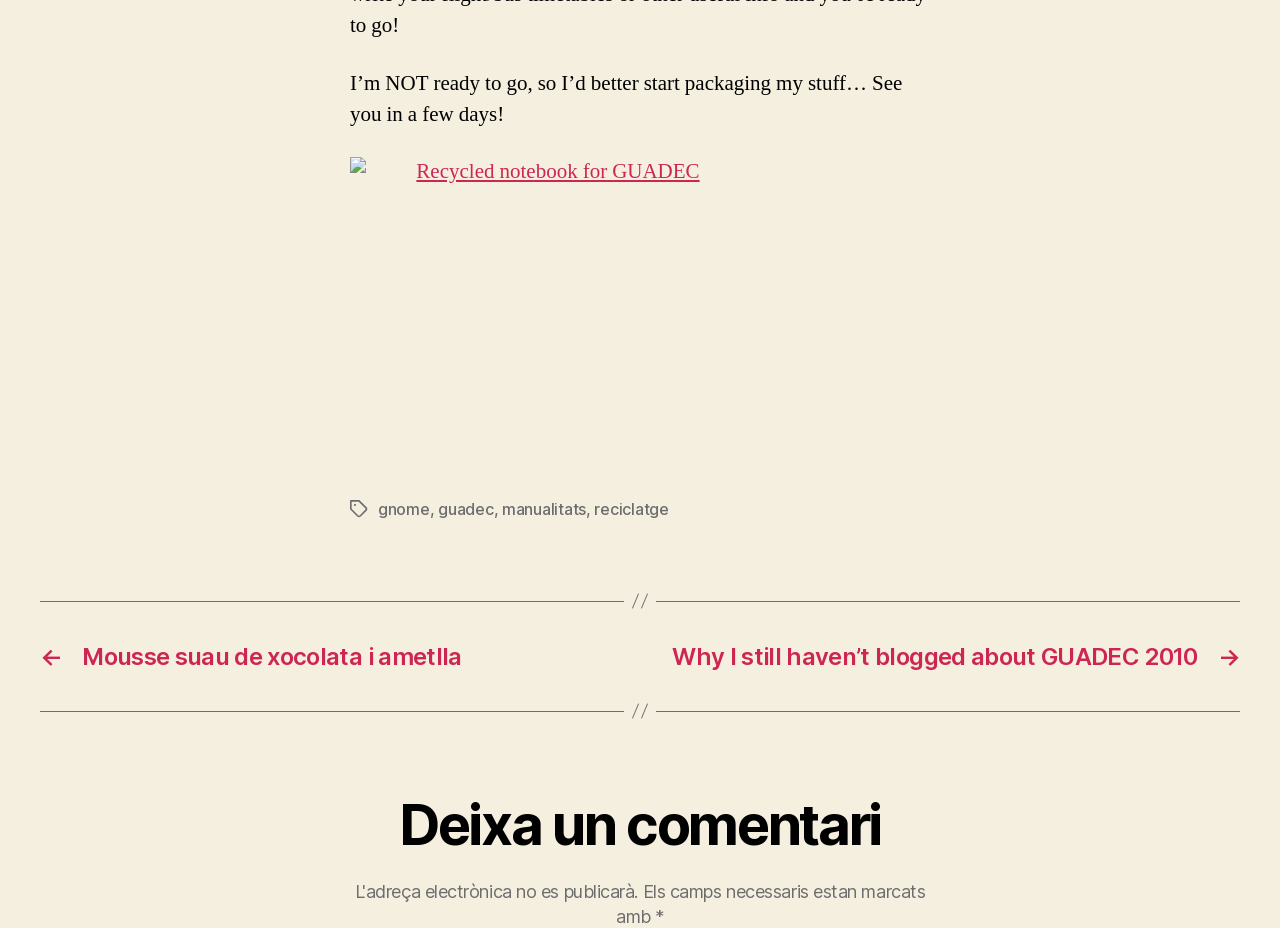Identify the bounding box coordinates of the clickable region necessary to fulfill the following instruction: "Leave a comment". The bounding box coordinates should be four float numbers between 0 and 1, i.e., [left, top, right, bottom].

[0.031, 0.853, 0.969, 0.926]